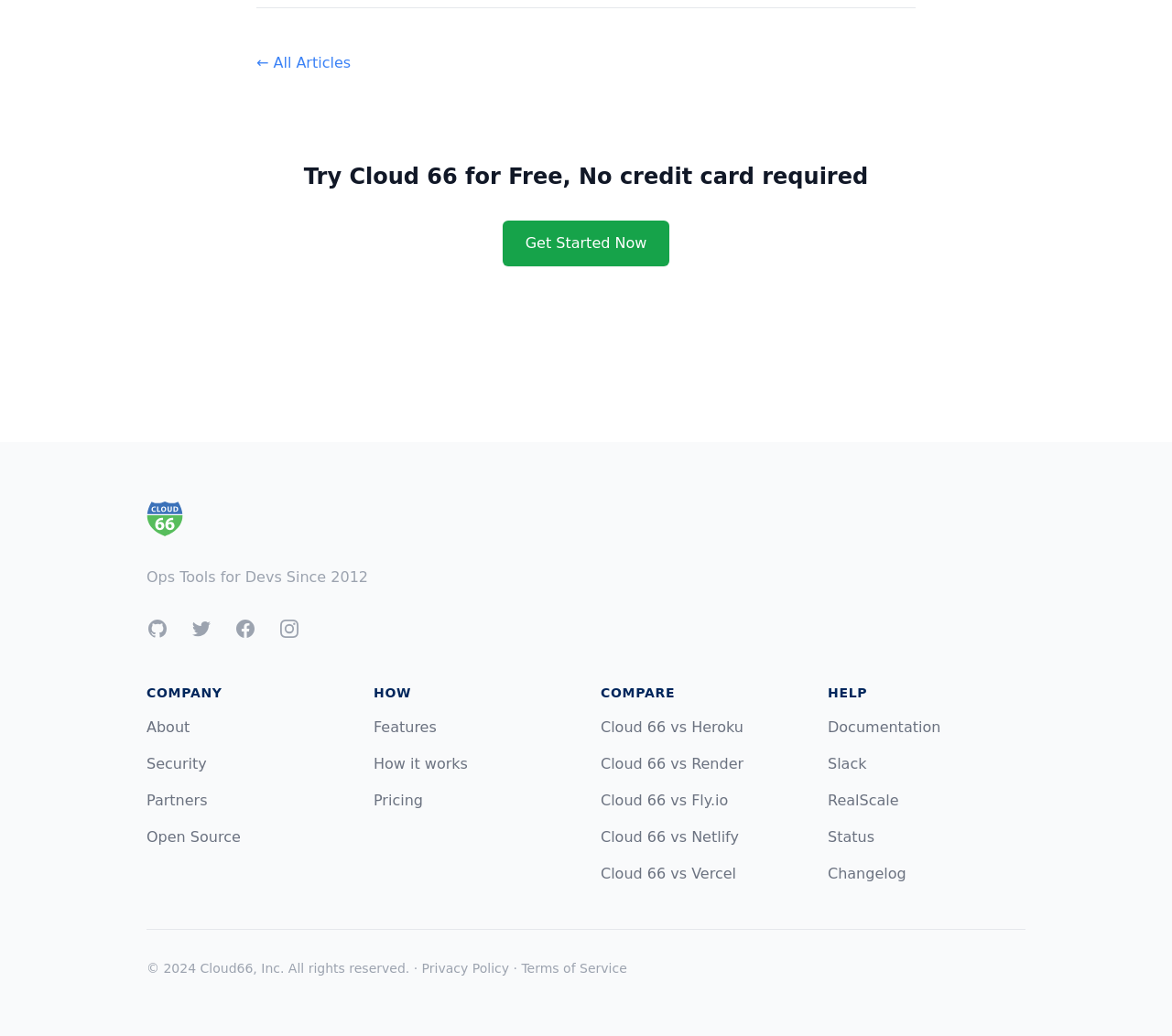Respond to the following question with a brief word or phrase:
What are the main categories in the footer section?

COMPANY, HOW, COMPARE, HELP